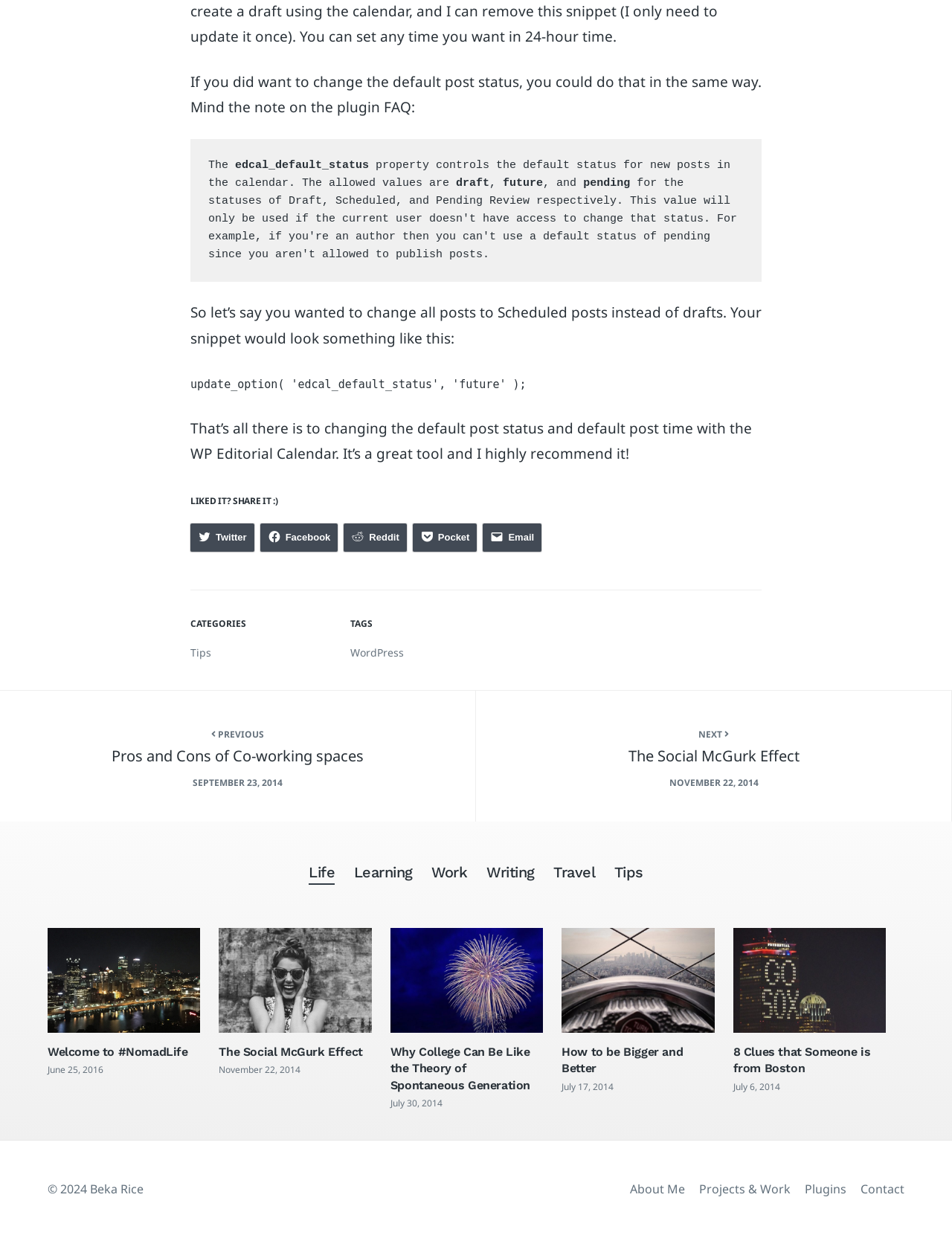Respond to the following question with a brief word or phrase:
How many social media sharing links are available?

5